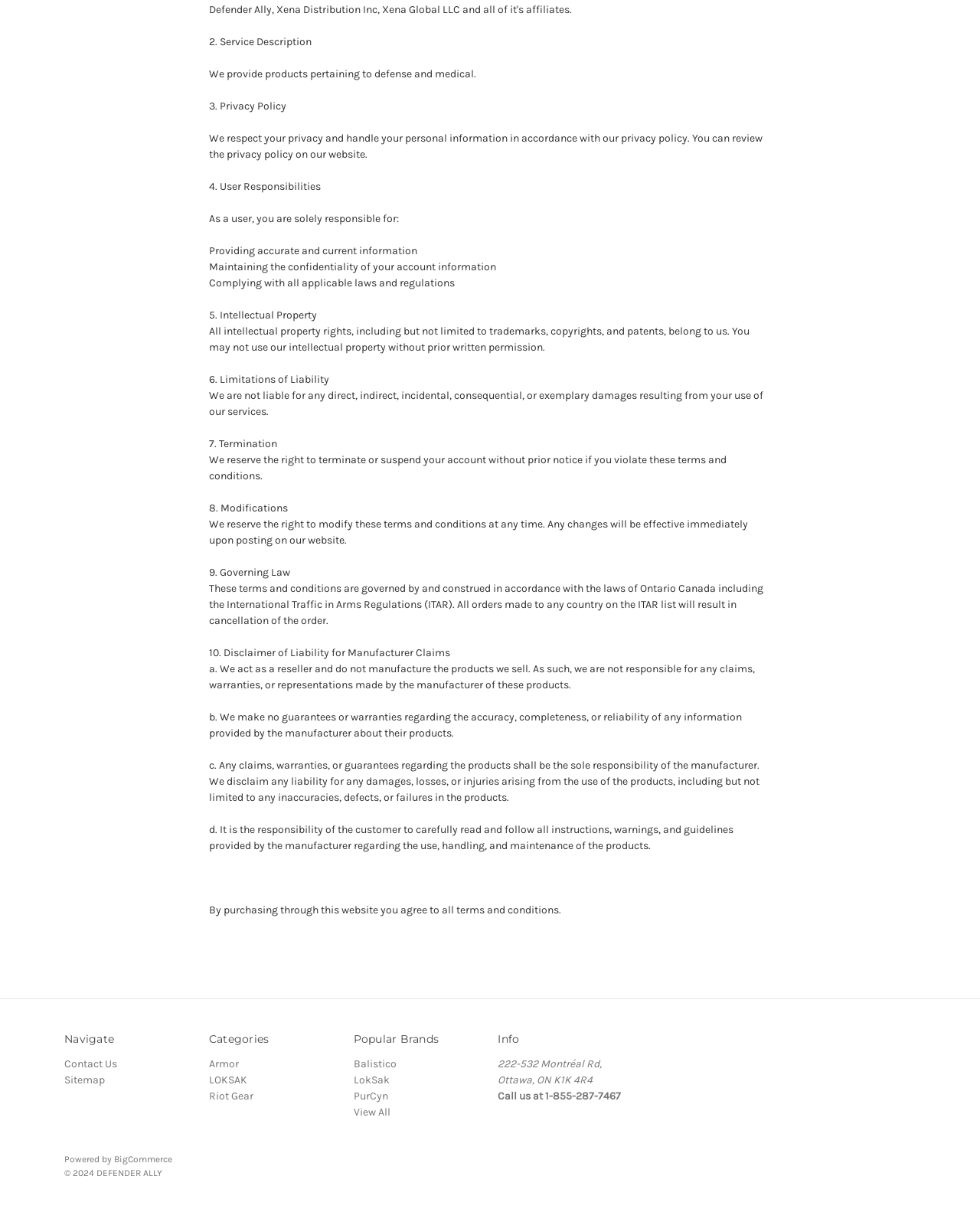Identify the bounding box for the described UI element: "View All".

[0.361, 0.912, 0.398, 0.923]